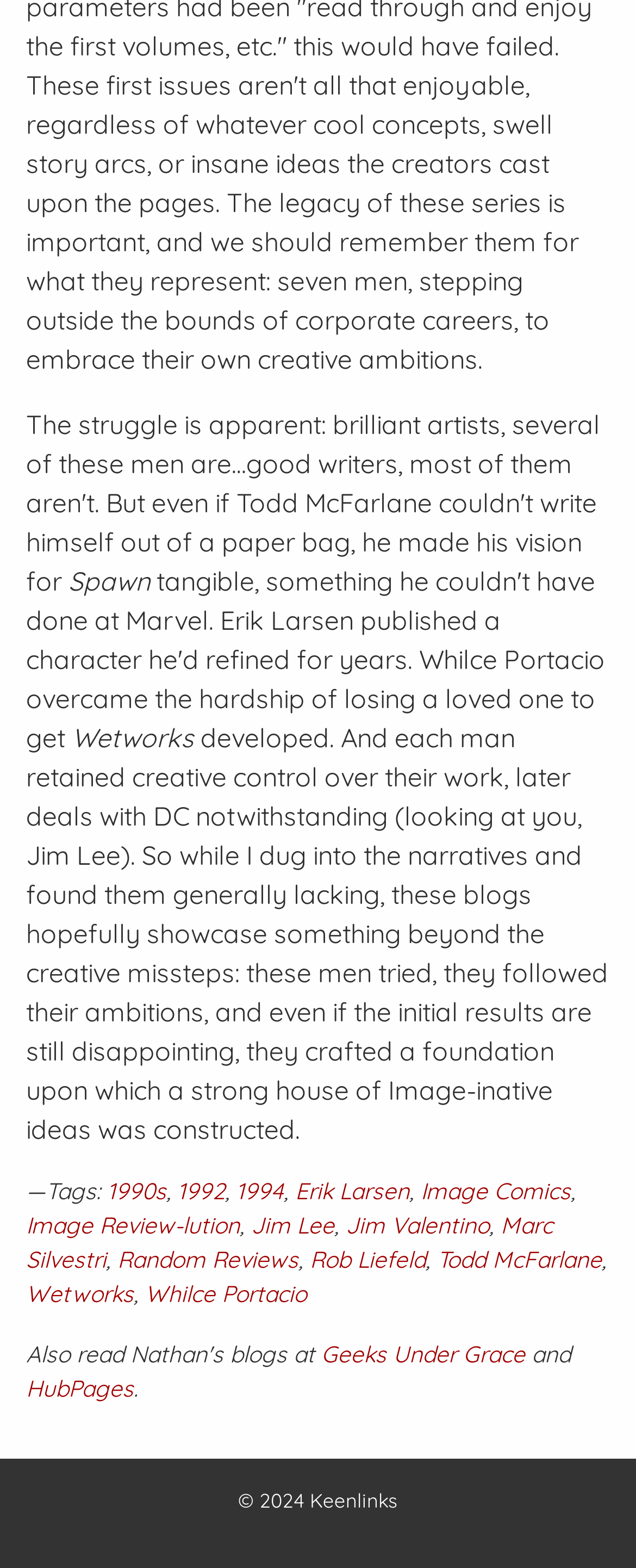What is the year mentioned in the text?
Use the image to answer the question with a single word or phrase.

1992